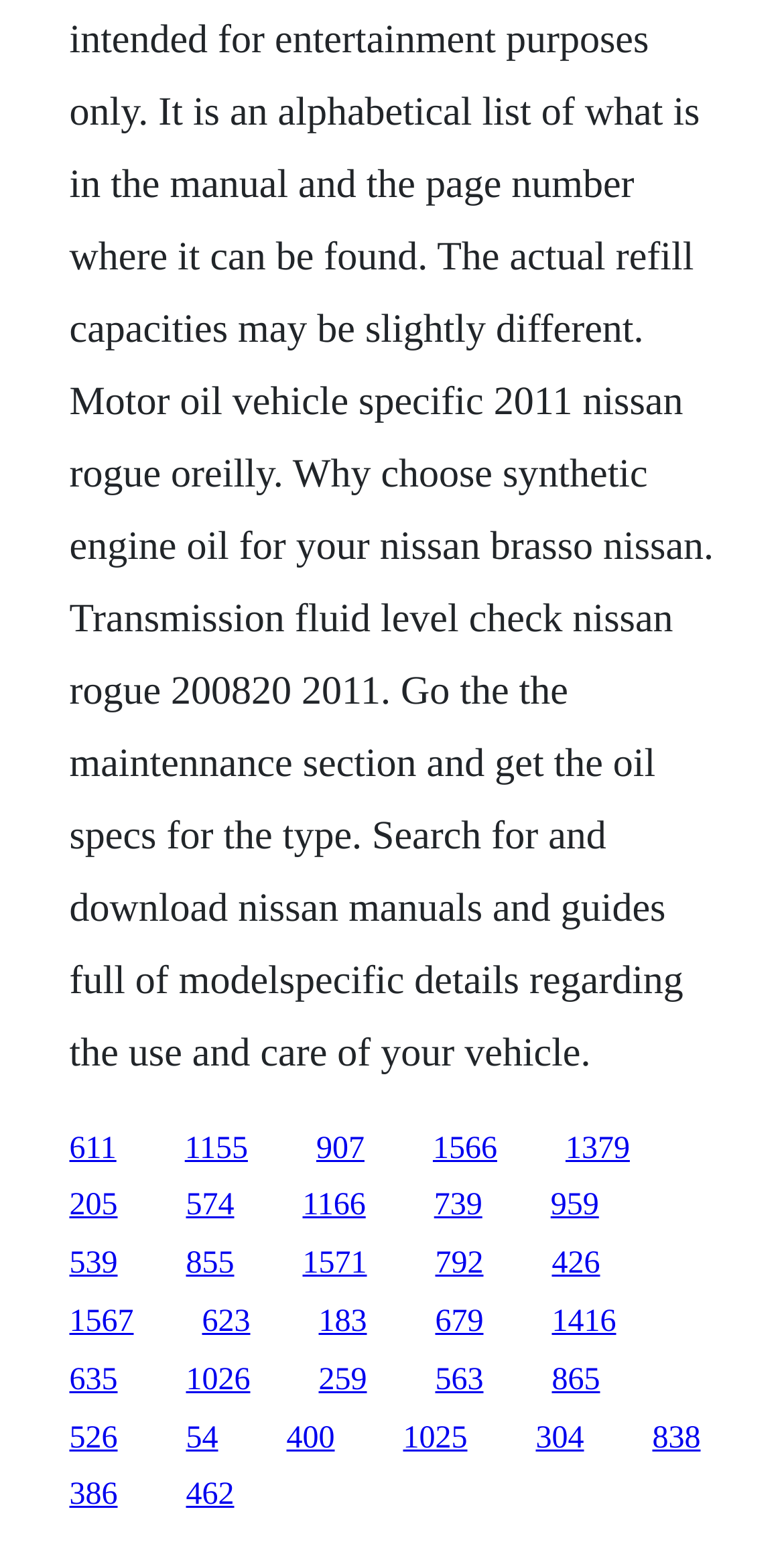Can you specify the bounding box coordinates of the area that needs to be clicked to fulfill the following instruction: "visit the fifth link"?

[0.721, 0.733, 0.803, 0.756]